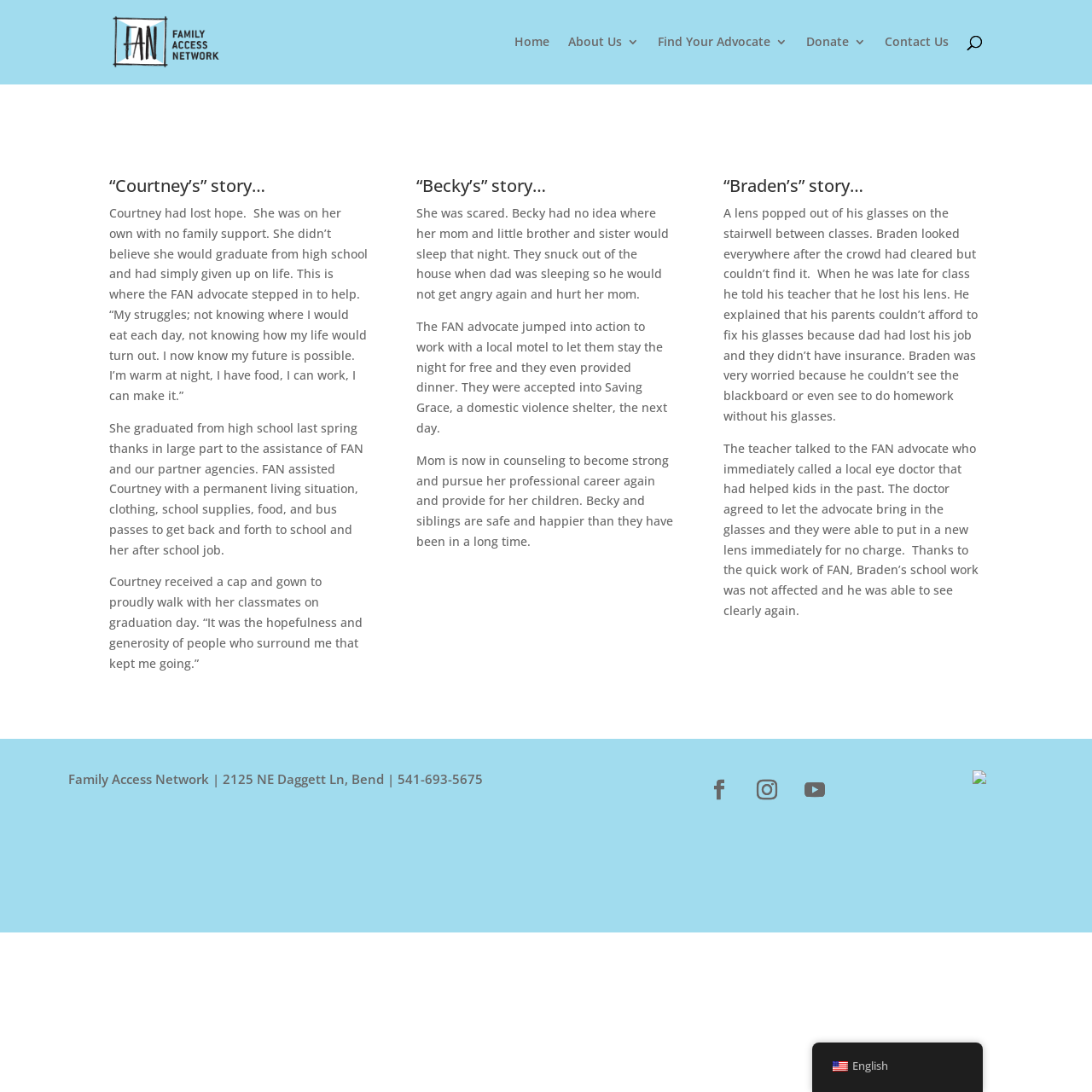What is the purpose of the FAN advocate?
Look at the screenshot and provide an in-depth answer.

The purpose of the FAN advocate can be inferred from the stories presented on the webpage. In each story, the FAN advocate is shown to be helping people in difficult situations, such as Courtney who had lost hope, Becky who was scared, and Braden who lost his glasses. The advocate provides assistance in various forms, such as finding a permanent living situation, providing clothing and school supplies, and helping with medical needs.